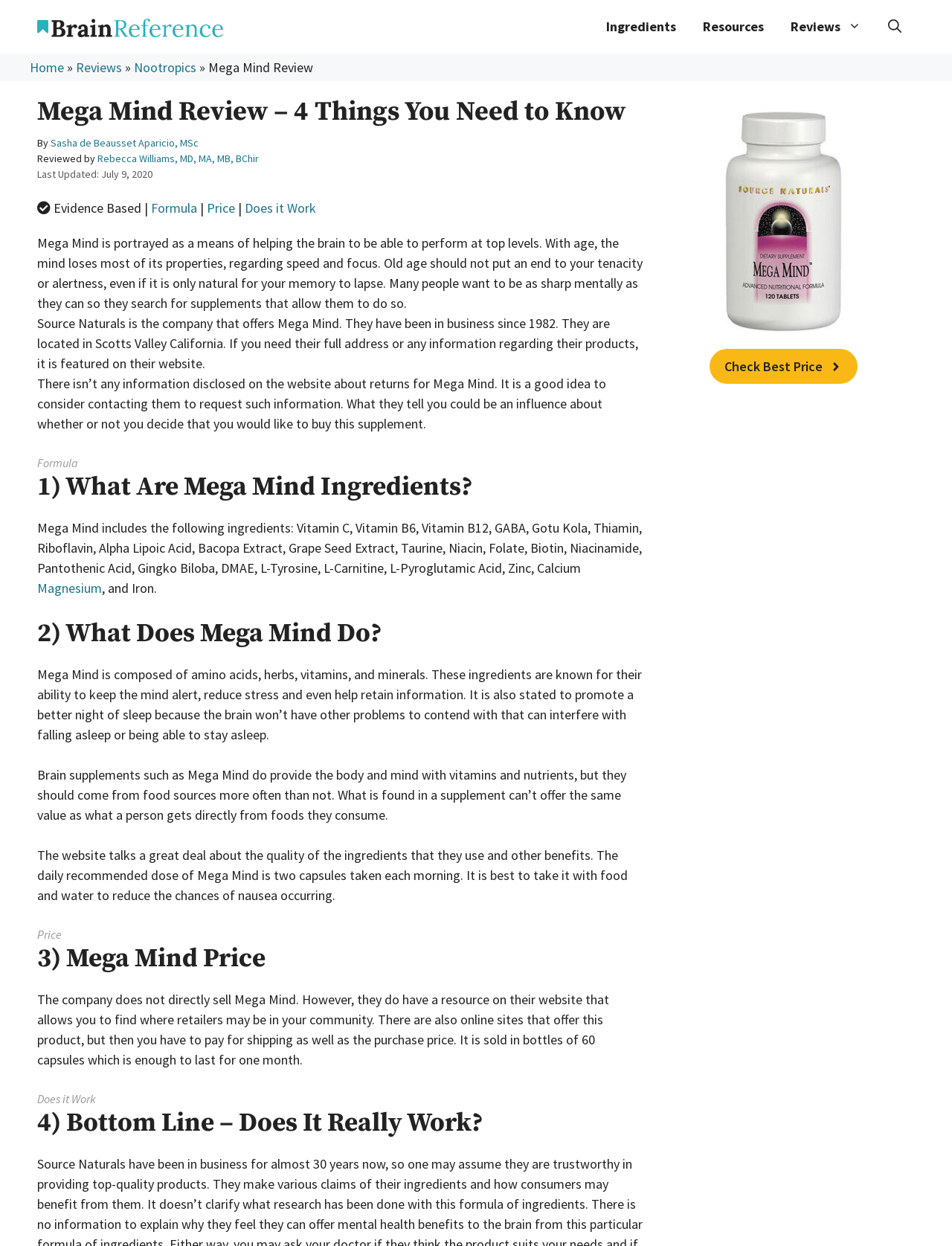Given the element description parent_node: Check Best Price, specify the bounding box coordinates of the corresponding UI element in the format (top-left x, top-left y, bottom-right x, bottom-right y). All values must be between 0 and 1.

[0.684, 0.071, 0.961, 0.268]